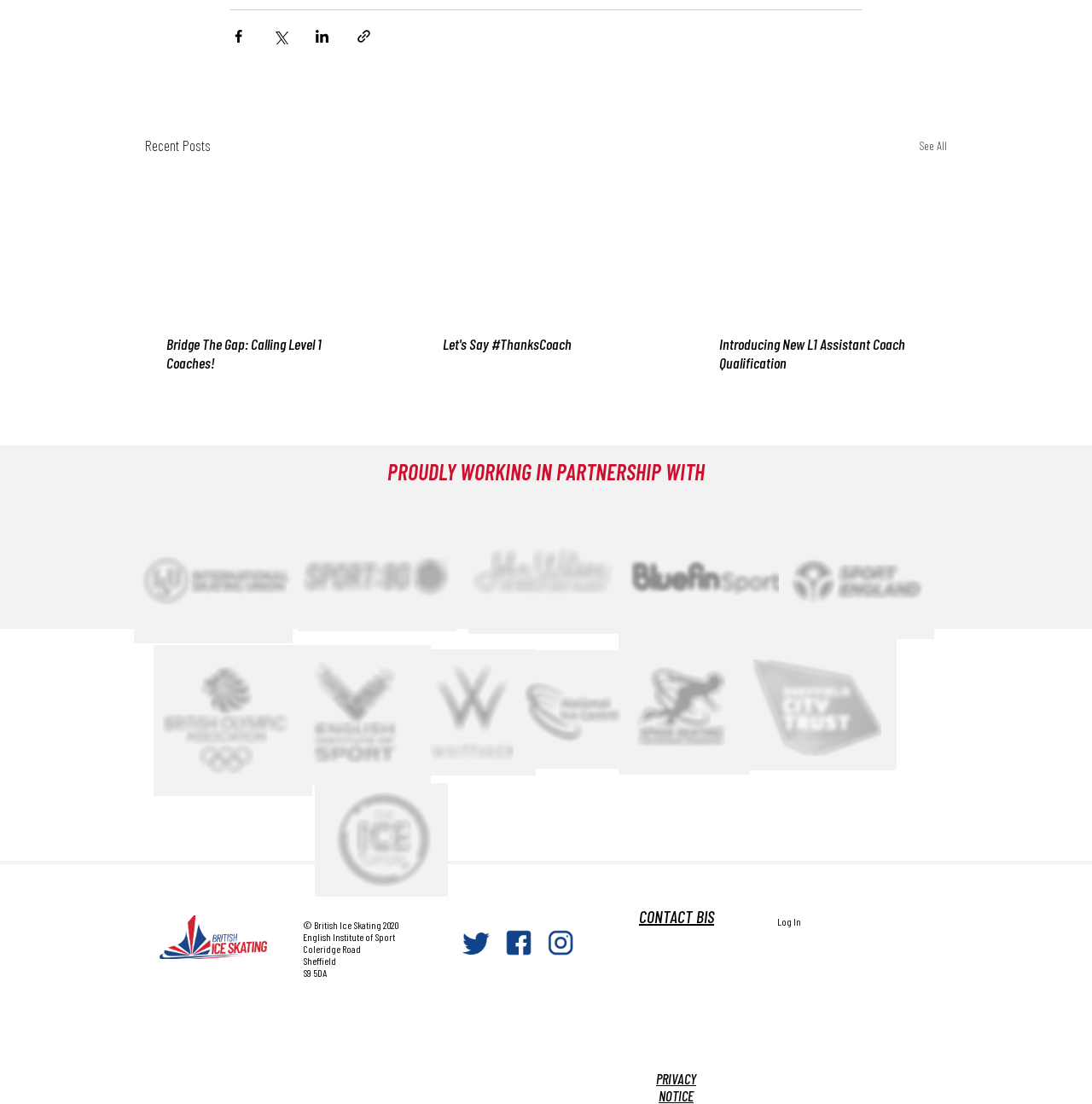Based on the image, provide a detailed response to the question:
What is the copyright year?

I looked at the footer section of the webpage and found the copyright year, which is 2020.